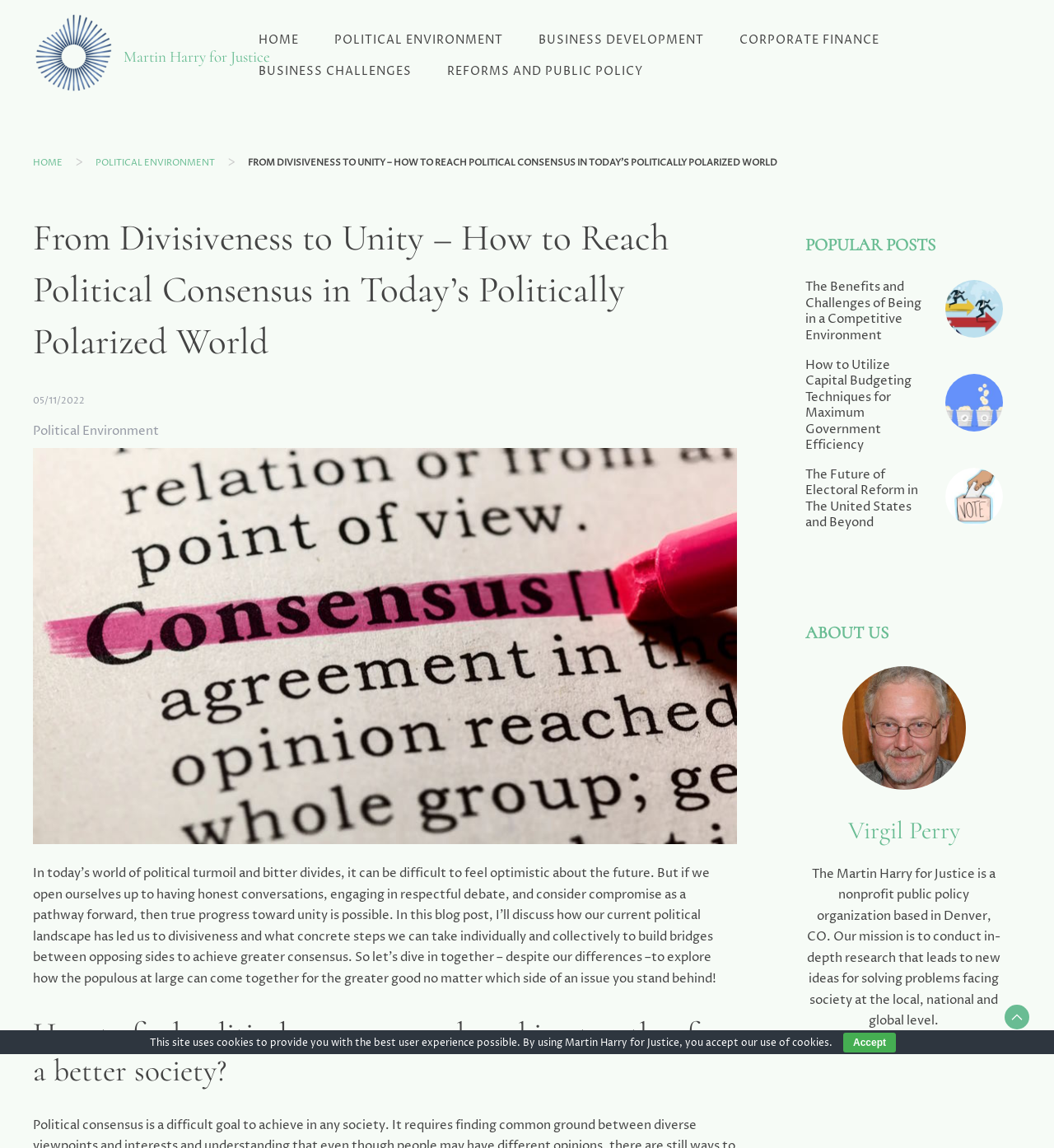Detail the webpage's structure and highlights in your description.

This webpage is a blog post titled "From Divisiveness to Unity – How to Reach Political Consensus in Today’s Politically Polarized World" by Martin Harry for Justice. At the top left corner, there is a logo and a link to the organization's homepage. Below the logo, there is a navigation menu with links to different sections, including "HOME", "POLITICAL ENVIRONMENT", "BUSINESS DEVELOPMENT", and "CORPORATE FINANCE".

The main content of the blog post is divided into several sections. The first section is an introduction, which discusses the current political landscape and the importance of finding common ground. This section is accompanied by an image related to finding political consensus.

The next section is a heading that asks "How to find political consensus and working together for a better society?" Below this heading, there is a long paragraph that discusses the need for honest conversations, respectful debate, and compromise to achieve unity.

On the right side of the page, there is a section titled "POPULAR POSTS" with links to several articles, including "creating a competitive environment", "The Benefits and Challenges of Being in a Competitive Environment", "How to Utilize Capital Budgeting Techniques for Maximum Government Efficiency", and "The Future of Electoral Reform in The United States and Beyond". Each of these links is accompanied by an image.

At the bottom of the page, there is an "ABOUT US" section with a heading and a brief description of the Martin Harry for Justice organization. Below this, there is an image and a heading with the name "Virgil Perry". There is also a paragraph that describes the organization's mission.

Finally, at the very bottom of the page, there is a notice about the use of cookies on the site, along with an "Accept" button.